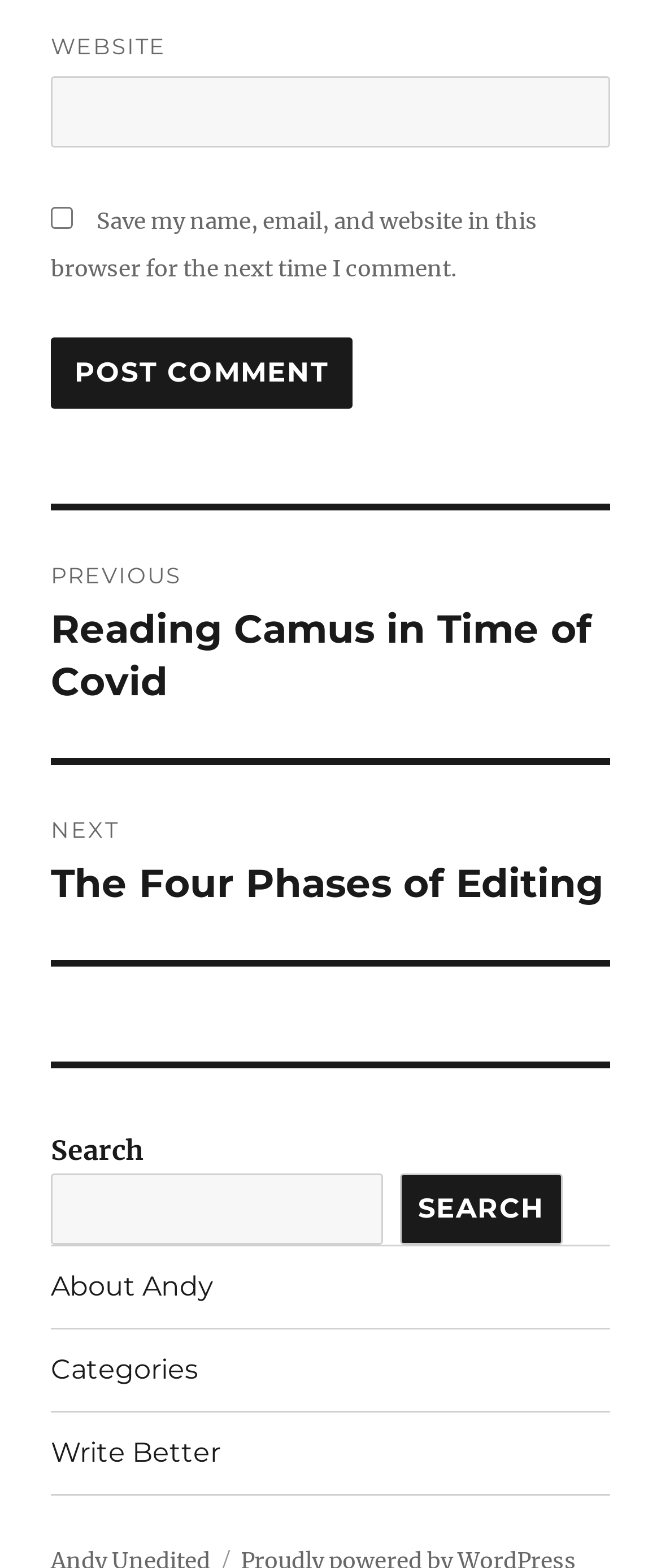Determine the bounding box coordinates for the element that should be clicked to follow this instruction: "Click on the 'JOIN' button". The coordinates should be given as four float numbers between 0 and 1, in the format [left, top, right, bottom].

None